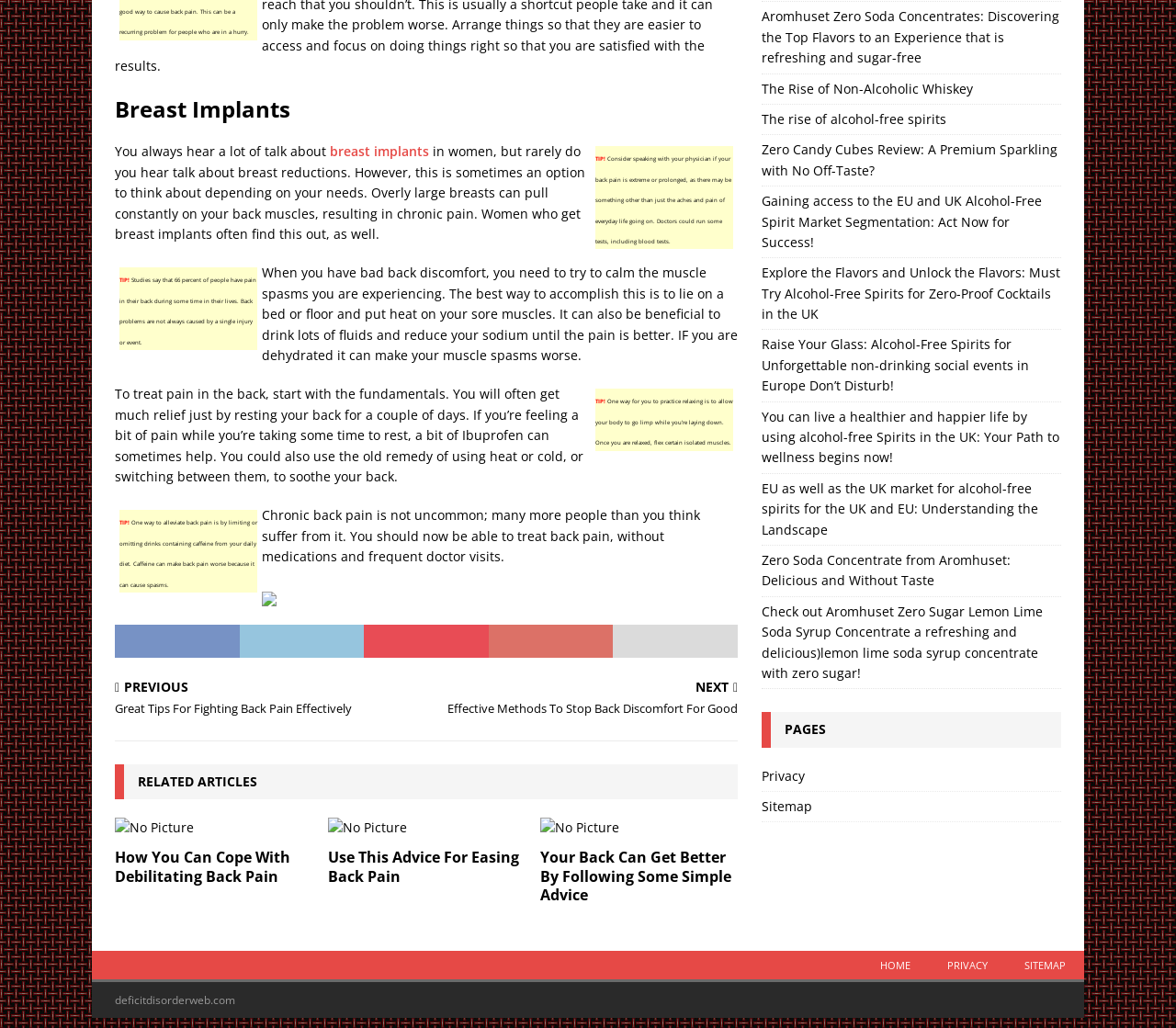Pinpoint the bounding box coordinates of the area that must be clicked to complete this instruction: "View the 'RELATED ARTICLES' section".

[0.098, 0.744, 0.627, 0.778]